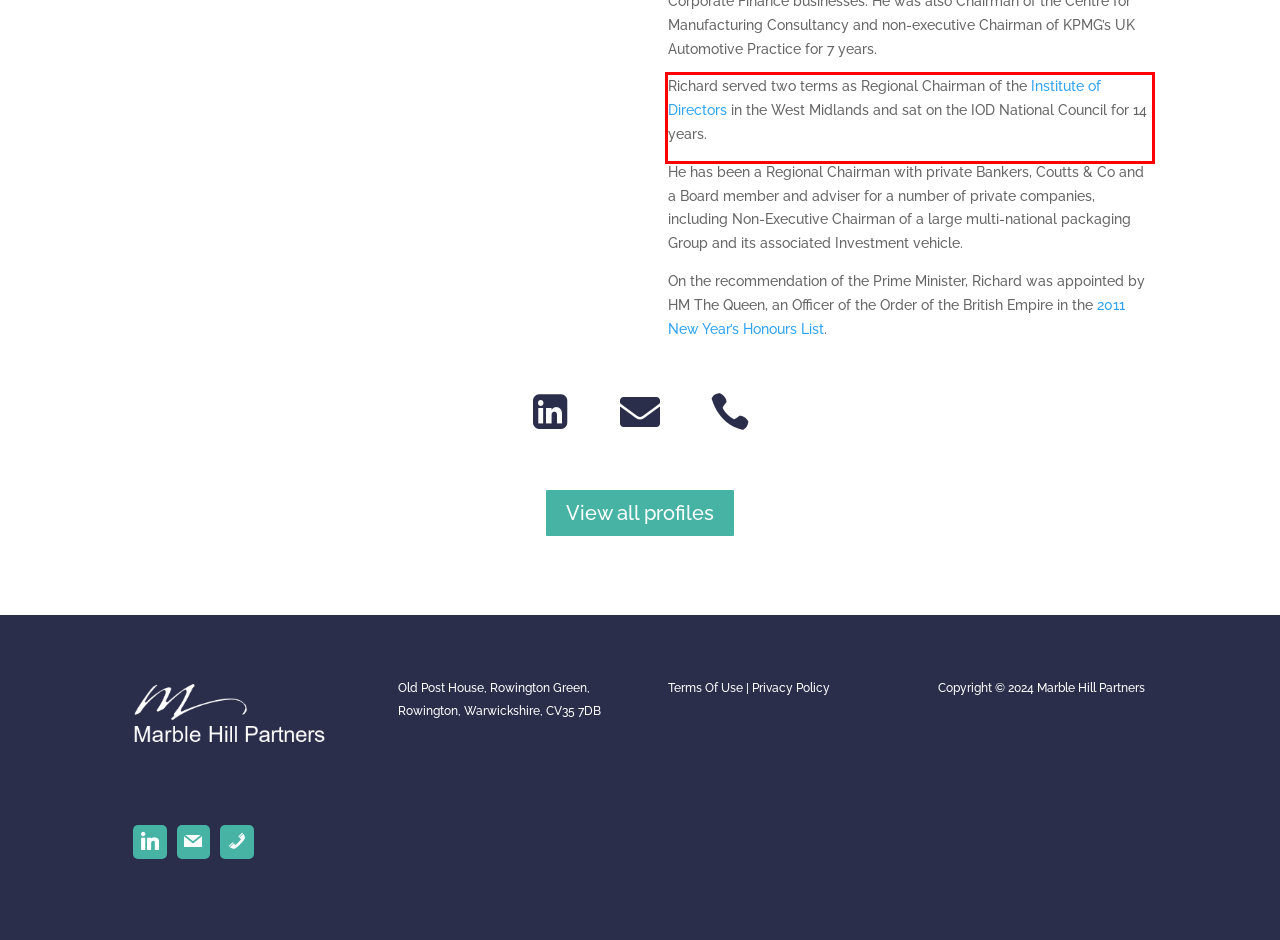You have a screenshot of a webpage with a red bounding box. Identify and extract the text content located inside the red bounding box.

Richard served two terms as Regional Chairman of the Institute of Directors in the West Midlands and sat on the IOD National Council for 14 years.